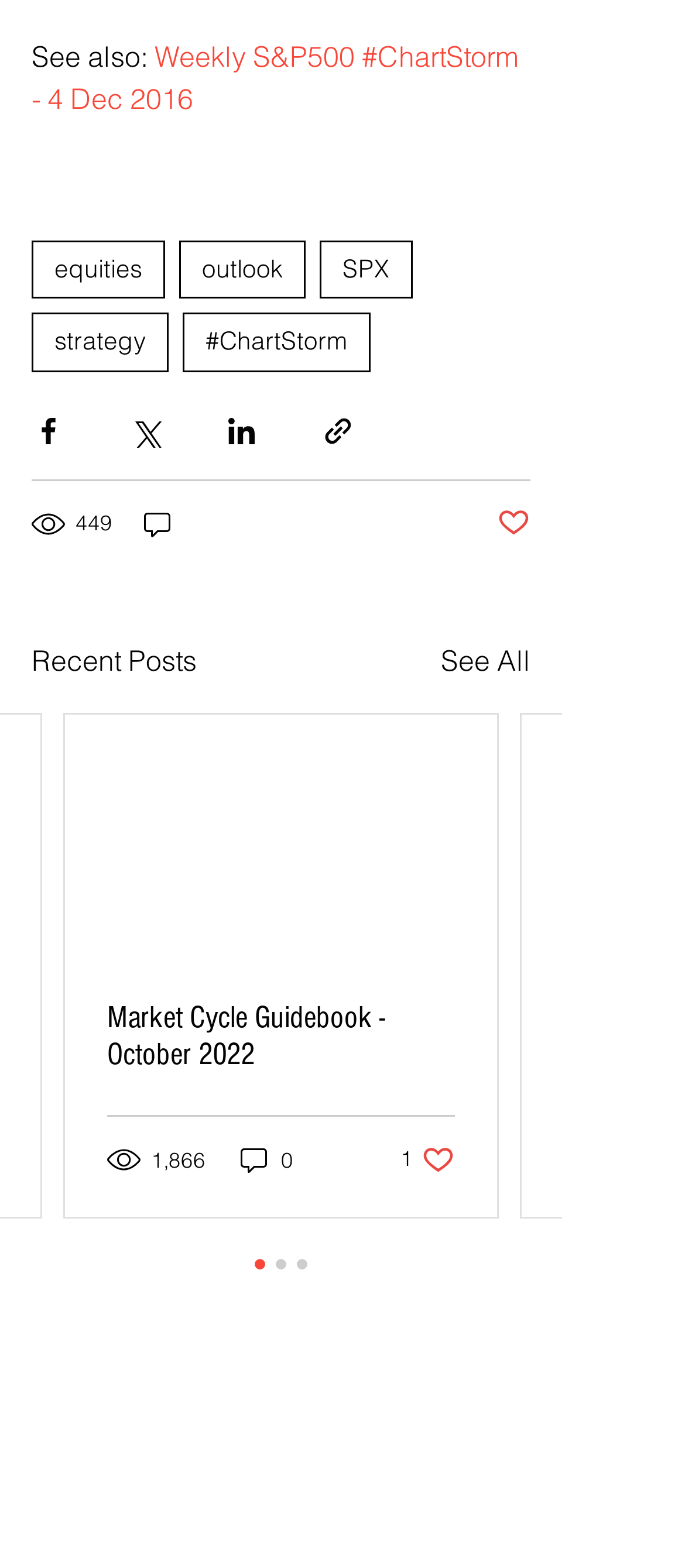Please identify the bounding box coordinates of the area that needs to be clicked to fulfill the following instruction: "Click the Post Comment button."

None